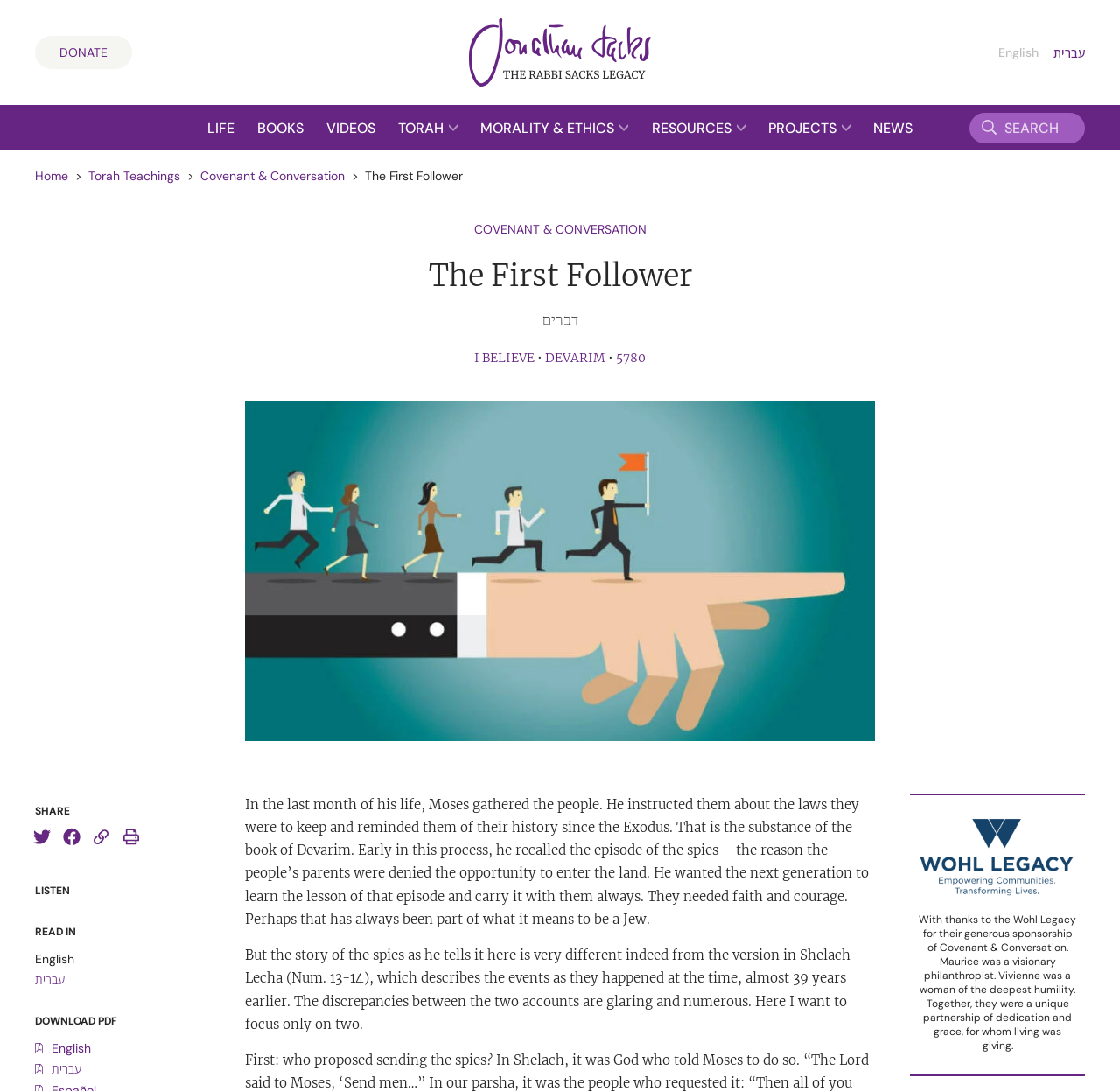Explain in detail what you observe on this webpage.

This webpage is dedicated to Rabbi Jonathan Sacks' Torah reflections on Devarim, specifically "The First Follower" in Covenant and Conversation. At the top, there is a navigation bar with links to "DONATE", "The Rabbi Sacks Legacy", and language options. Below this, there is a row of links to different sections of the website, including "LIFE", "BOOKS", "VIDEOS", "TORAH", "MORALITY & ETHICS", "RESOURCES", "PROJECTS", and "NEWS". 

On the left side, there is a navigation menu with breadcrumbs, showing the current location as "Home > Torah Teachings > Covenant & Conversation > The First Follower". 

The main content of the page is divided into sections. The first section has a heading "The First Follower" and a subheading "דברים" (Devarim). Below this, there are links to "I BELIEVE", "DEVARIM", and "5780". 

The next section features an image of followers and a long paragraph of text discussing Rabbi Sacks' reflection on the book of Devarim. This is followed by another section with headings "SHARE", "LISTEN", "READ IN", and "DOWNLOAD PDF", each with corresponding buttons or links. 

The final section has a long paragraph of text continuing Rabbi Sacks' reflection, followed by an image and a few paragraphs of text acknowledging the sponsorship of Covenant & Conversation by the Wohl Legacy.